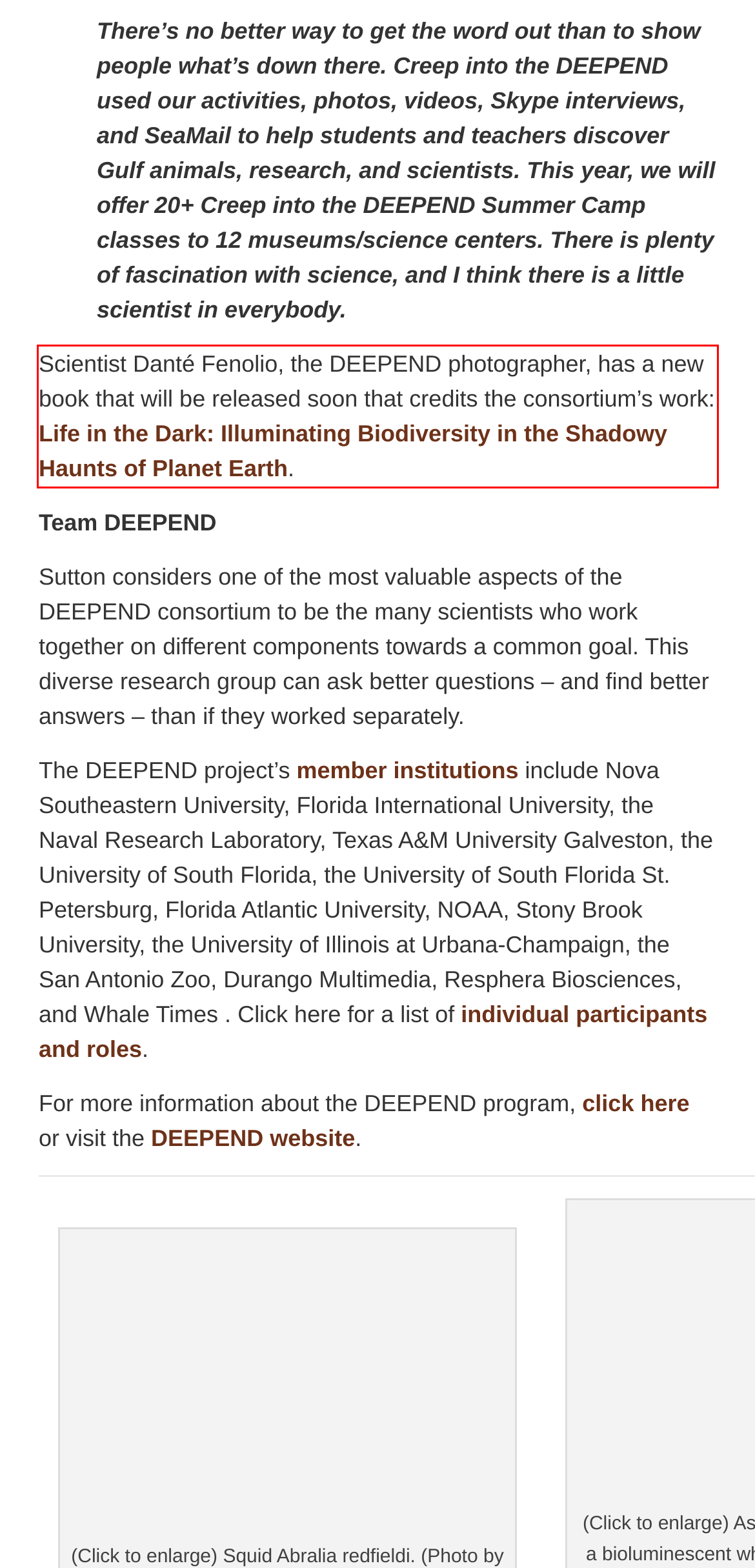You have a screenshot of a webpage where a UI element is enclosed in a red rectangle. Perform OCR to capture the text inside this red rectangle.

Scientist Danté Fenolio, the DEEPEND photographer, has a new book that will be released soon that credits the consortium’s work: Life in the Dark: Illuminating Biodiversity in the Shadowy Haunts of Planet Earth.